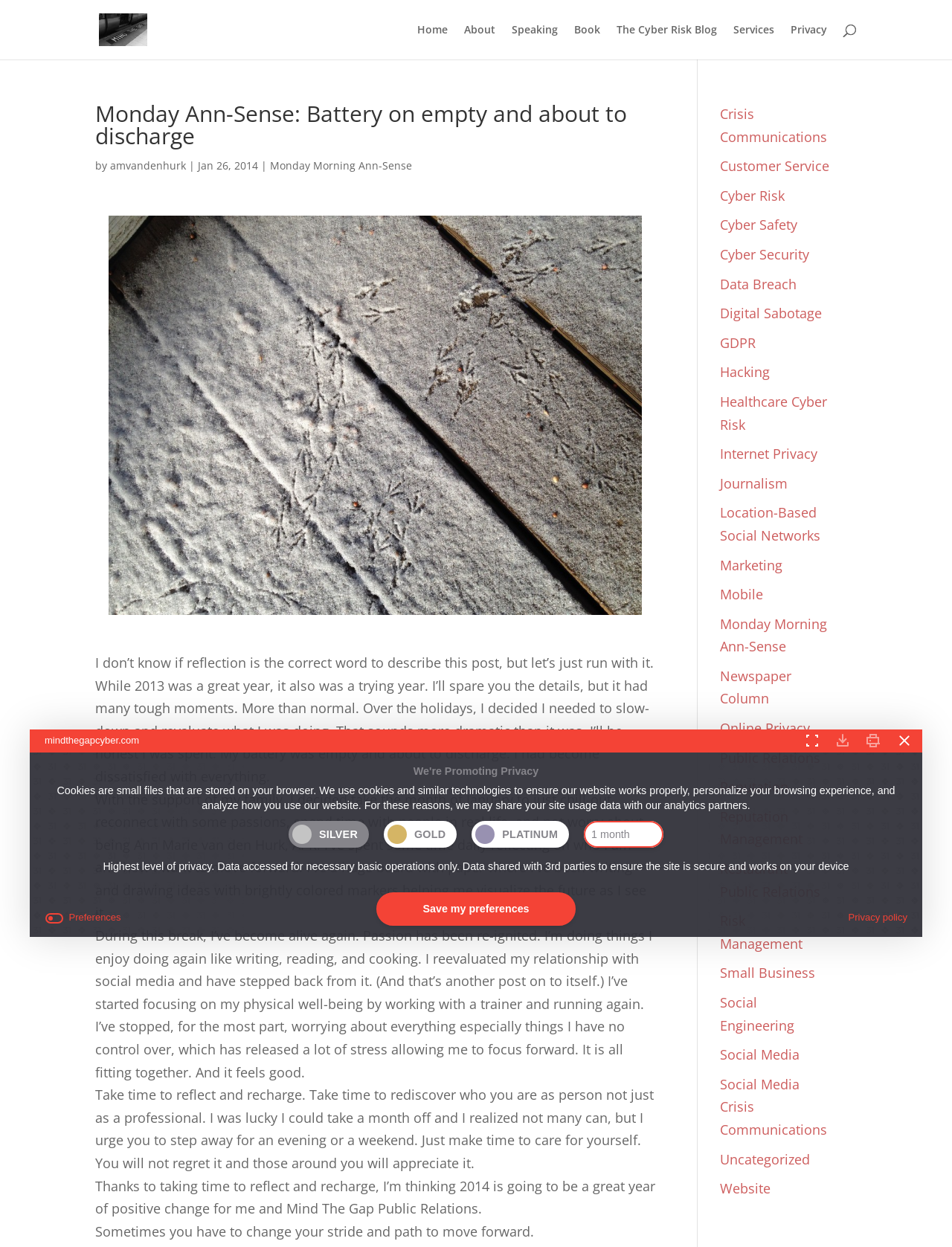What is the purpose of the links at the bottom of the page?
Using the image, provide a detailed and thorough answer to the question.

The links at the bottom of the page appear to be related to the topics discussed in the blog post, and are likely provided as additional resources for readers who want to learn more.